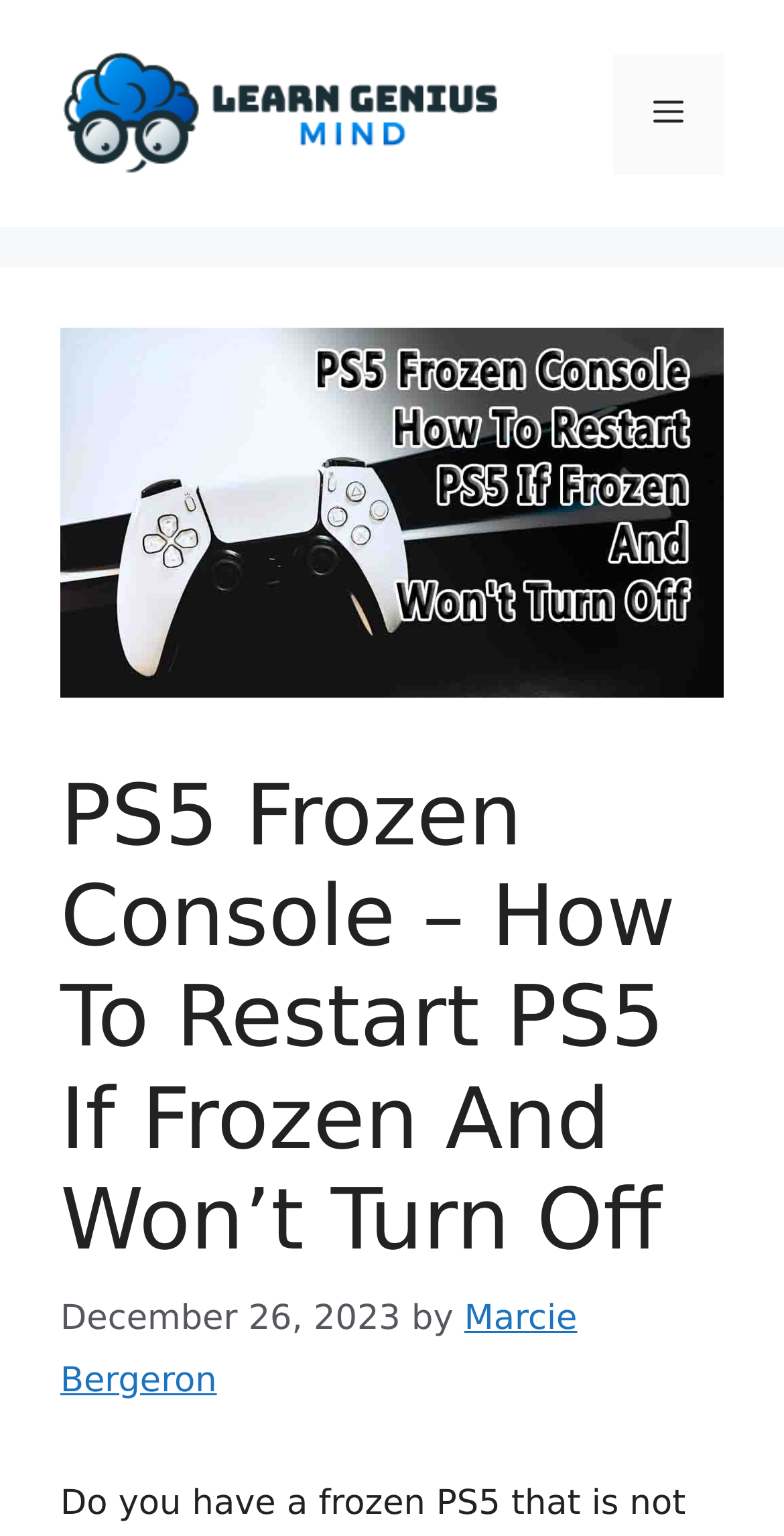Generate a comprehensive description of the contents of the webpage.

The webpage is about troubleshooting a frozen PlayStation 5 console and provides guidance on how to safely shut down and restart the device. At the top of the page, there is a banner with the site's name, "Learn Genius Mind", accompanied by a logo image. To the right of the banner, there is a navigation menu toggle button labeled "Menu". 

Below the banner, there is a large image related to a frozen PS5 console, taking up most of the width of the page. 

Underneath the image, there is a header section with a heading that reads "PS5 Frozen Console – How To Restart PS5 If Frozen And Won’t Turn Off". The heading is followed by a timestamp indicating the article was published on December 26, 2023, and the author's name, Marcie Bergeron, is provided as a link.